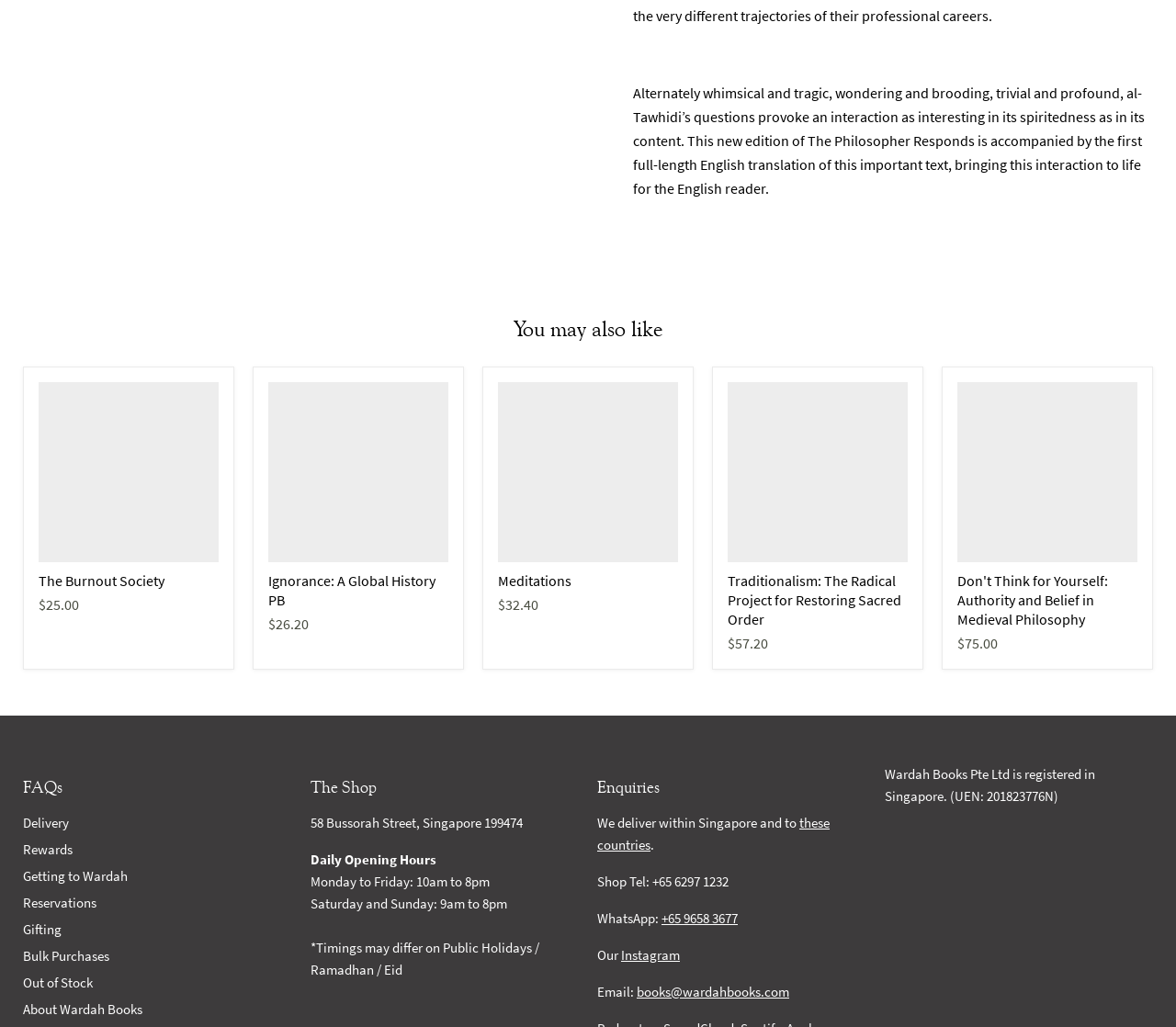Find the bounding box coordinates of the element I should click to carry out the following instruction: "Visit 'About Wardah Books'".

[0.02, 0.974, 0.121, 0.991]